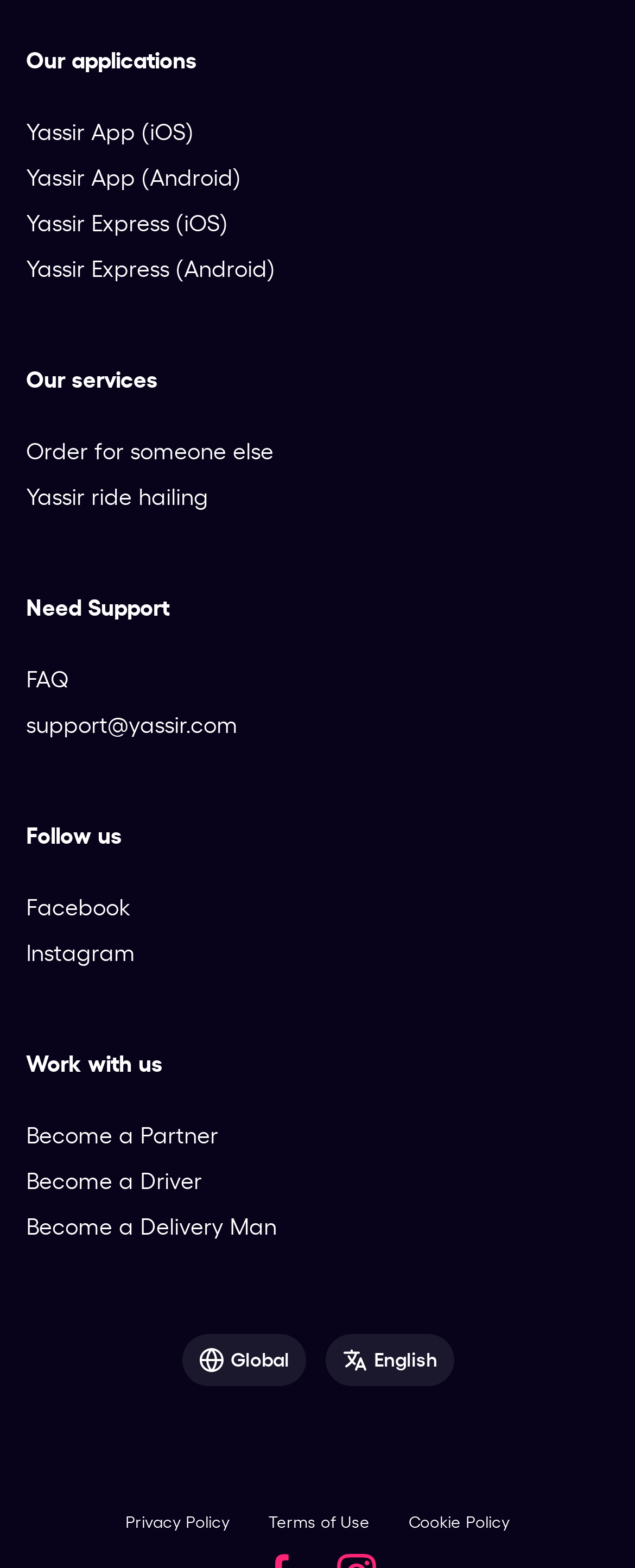From the webpage screenshot, predict the bounding box coordinates (top-left x, top-left y, bottom-right x, bottom-right y) for the UI element described here: Terms of Use

[0.423, 0.963, 0.582, 0.979]